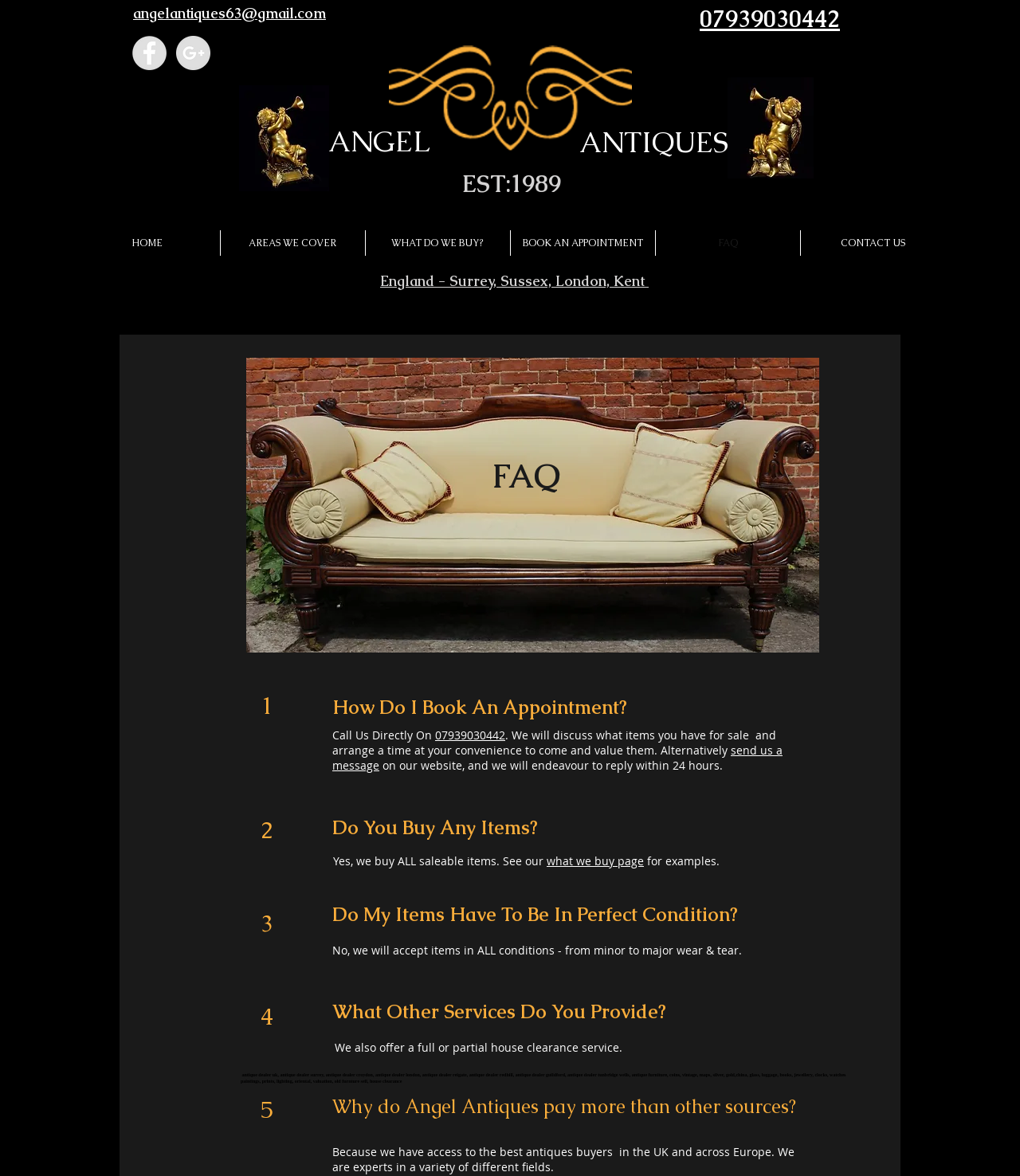Please mark the bounding box coordinates of the area that should be clicked to carry out the instruction: "Book an appointment with Angel Antiques".

[0.501, 0.196, 0.642, 0.217]